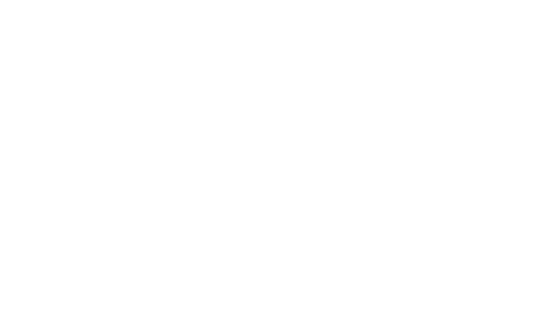Where is the hillside located? Please answer the question using a single word or phrase based on the image.

Prizren